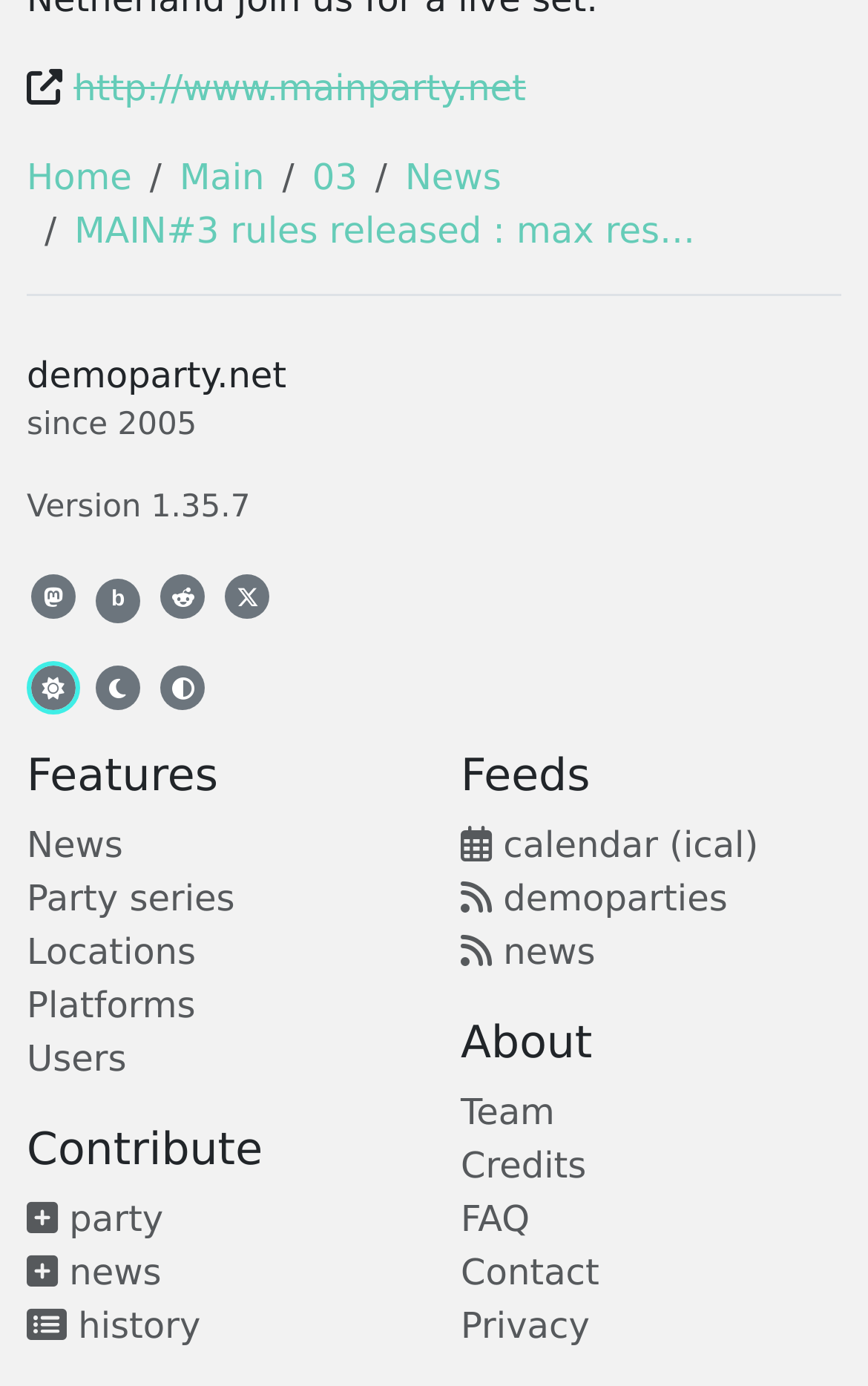Specify the bounding box coordinates of the area that needs to be clicked to achieve the following instruction: "switch to dark mode".

[0.11, 0.48, 0.162, 0.512]